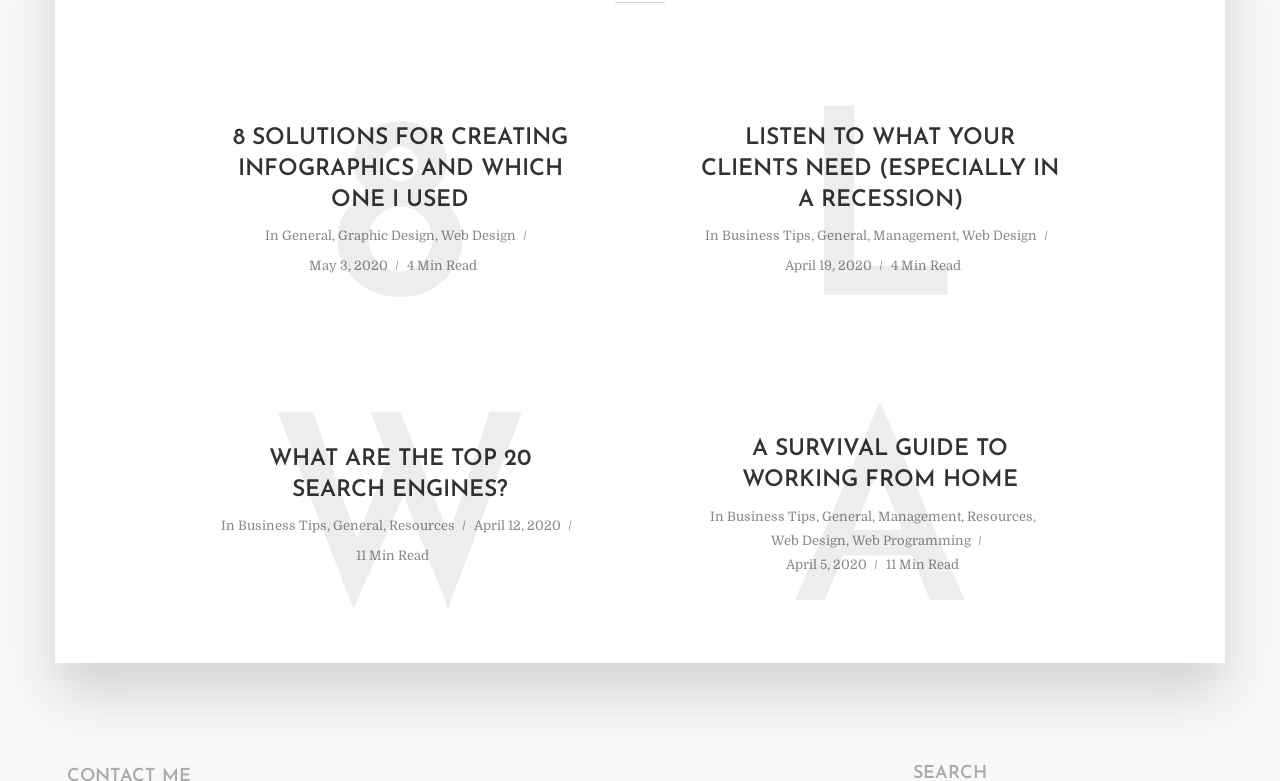How many articles are on the webpage?
By examining the image, provide a one-word or phrase answer.

4